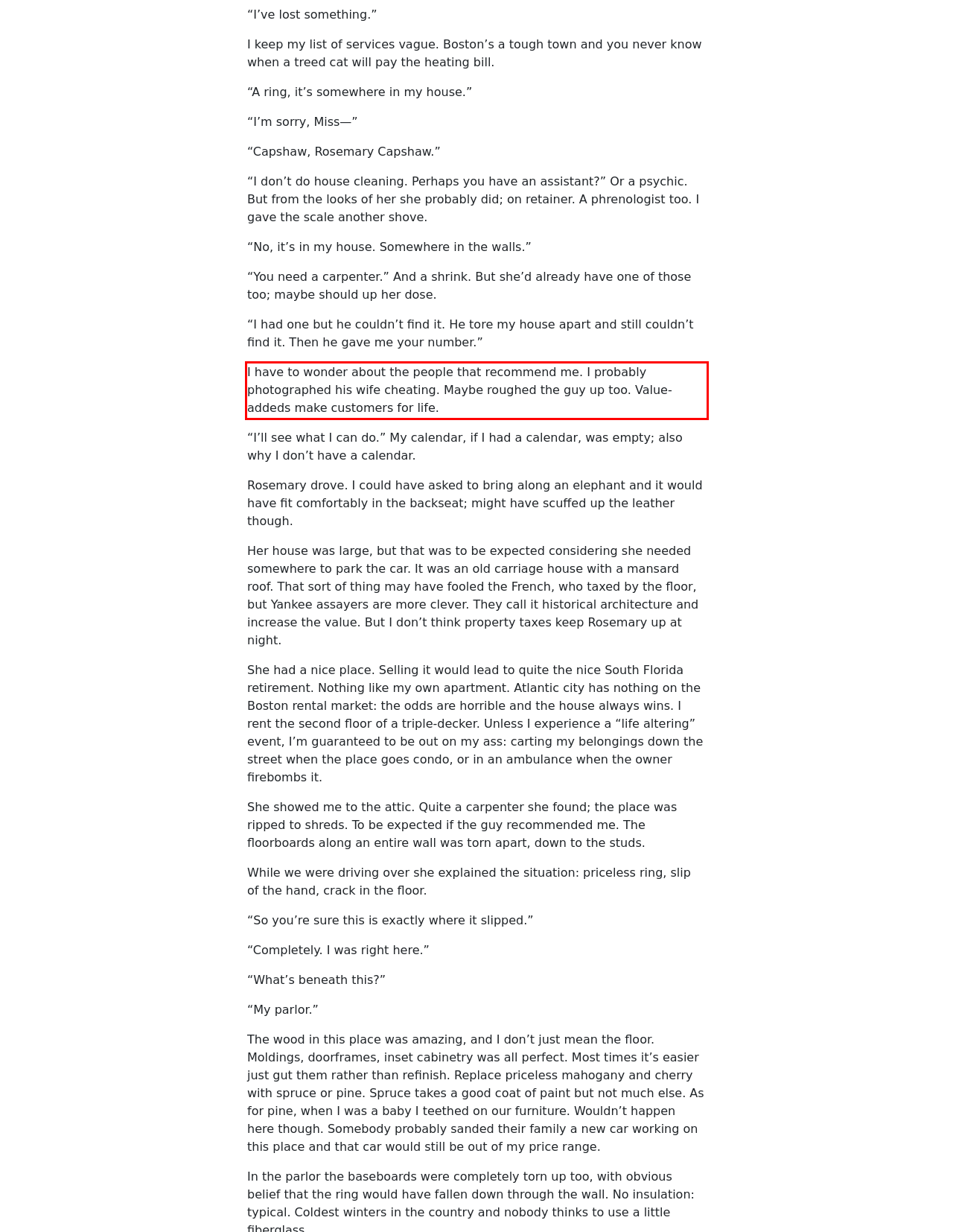You have a screenshot of a webpage, and there is a red bounding box around a UI element. Utilize OCR to extract the text within this red bounding box.

I have to wonder about the people that recommend me. I probably photographed his wife cheating. Maybe roughed the guy up too. Value-addeds make customers for life.